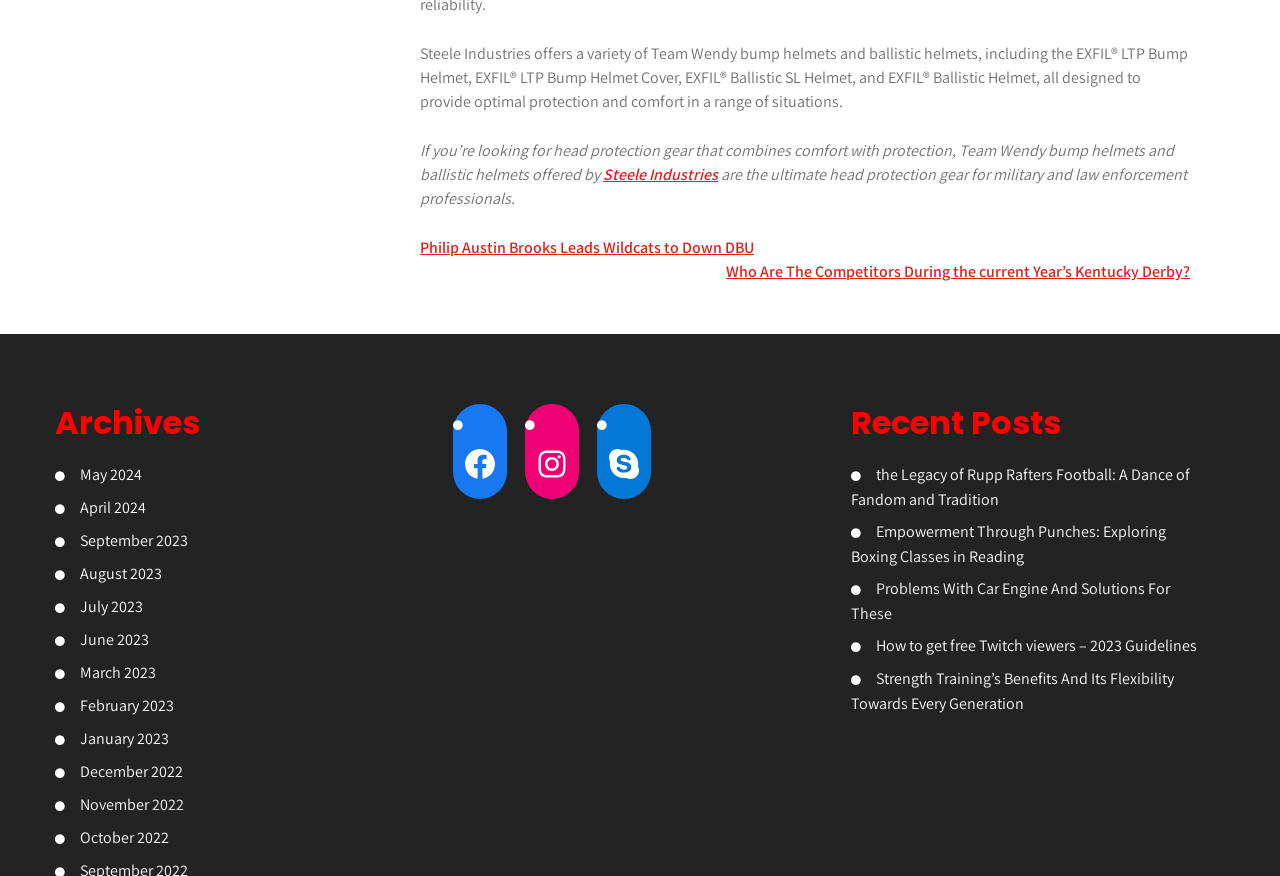Please provide the bounding box coordinates in the format (top-left x, top-left y, bottom-right x, bottom-right y). Remember, all values are floating point numbers between 0 and 1. What is the bounding box coordinate of the region described as: August 2023

[0.062, 0.642, 0.127, 0.666]